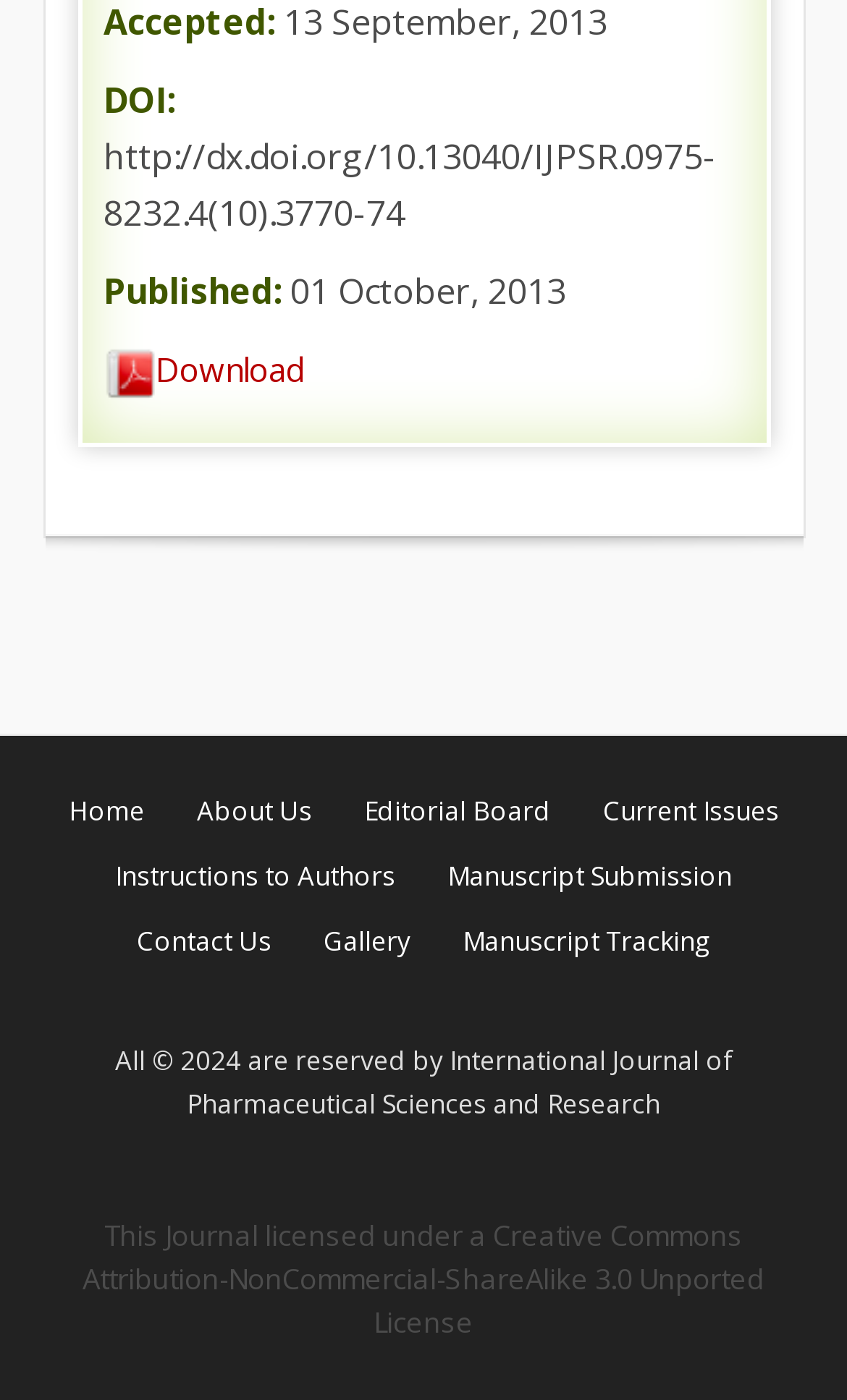What is the DOI of the article?
Look at the image and answer with only one word or phrase.

http://dx.doi.org/10.13040/IJPSR.0975-8232.4(10).3770-74